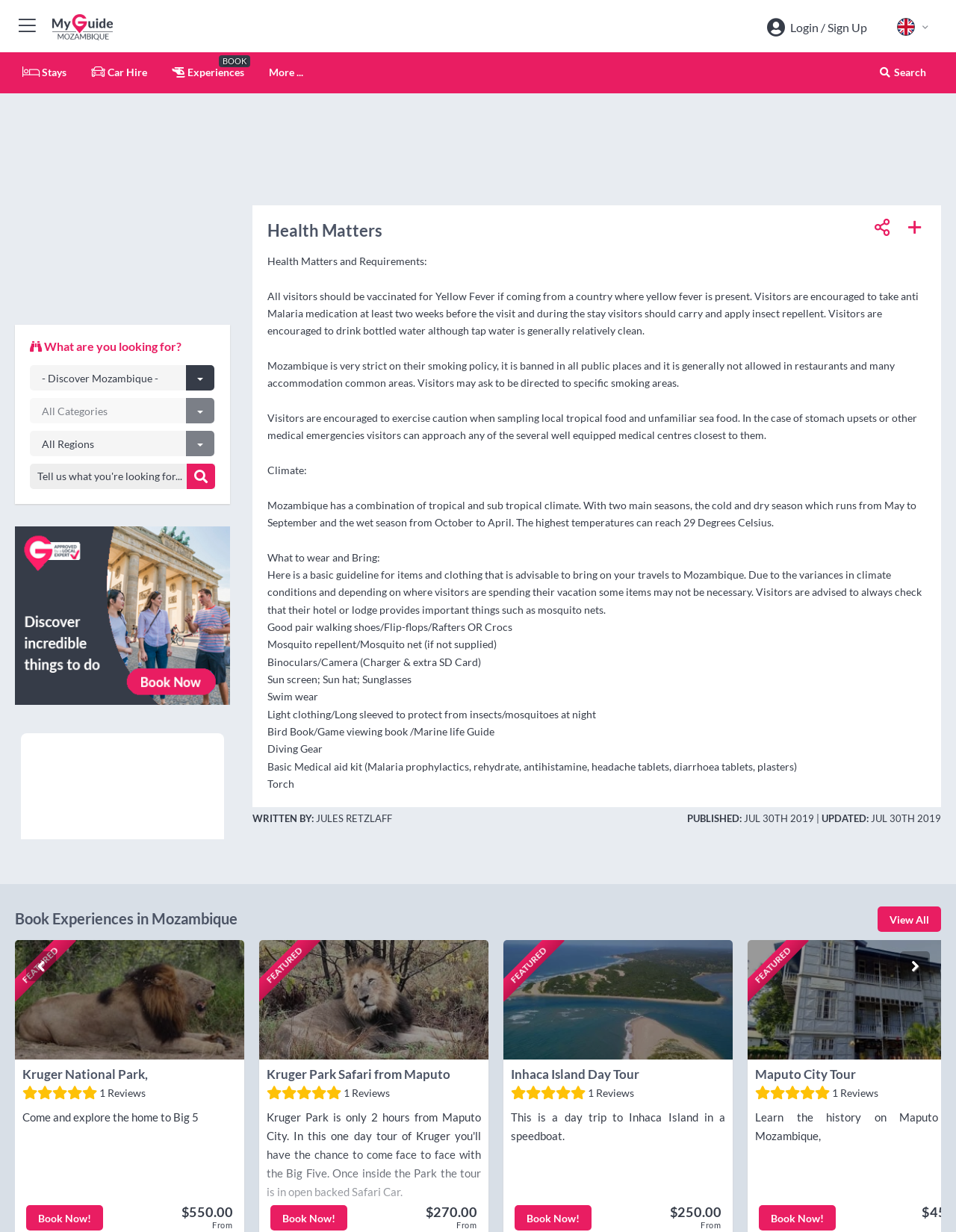Locate the bounding box coordinates of the element that should be clicked to fulfill the instruction: "Book Kruger National Park".

[0.027, 0.978, 0.108, 0.999]